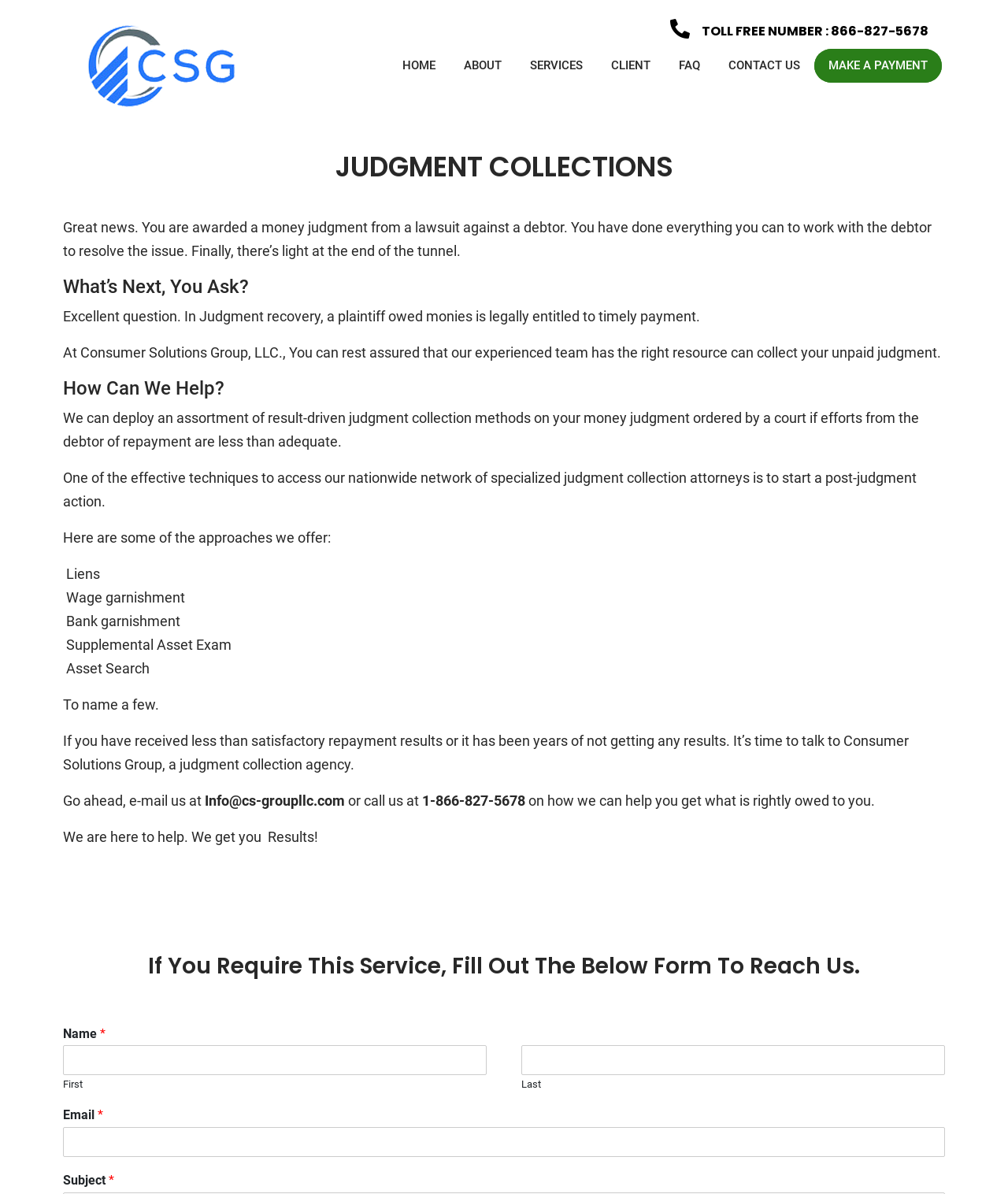Highlight the bounding box coordinates of the element that should be clicked to carry out the following instruction: "Enter email". The coordinates must be given as four float numbers ranging from 0 to 1, i.e., [left, top, right, bottom].

[0.062, 0.944, 0.938, 0.969]